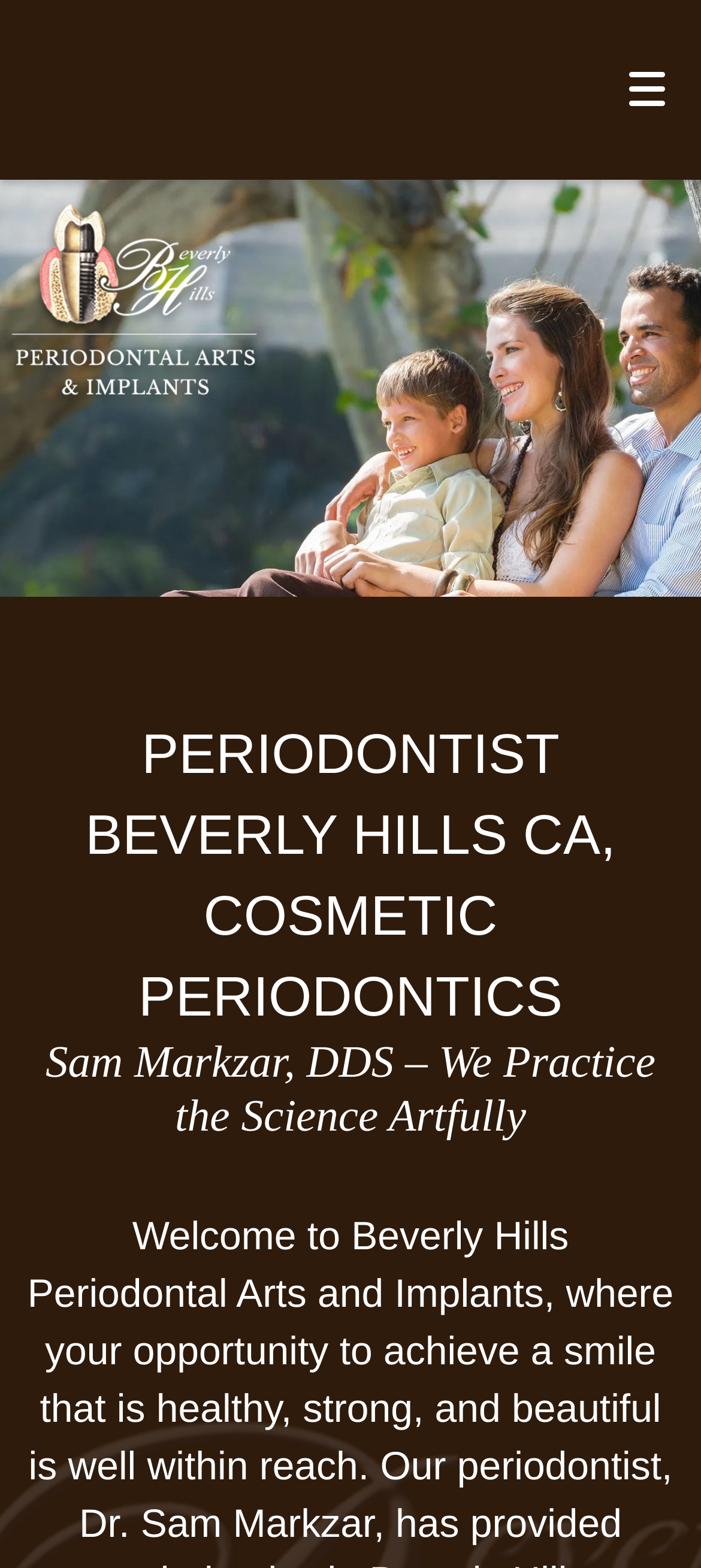Predict the bounding box of the UI element that fits this description: "aria-label="Previous slide"".

[0.0, 0.115, 1.0, 0.38]